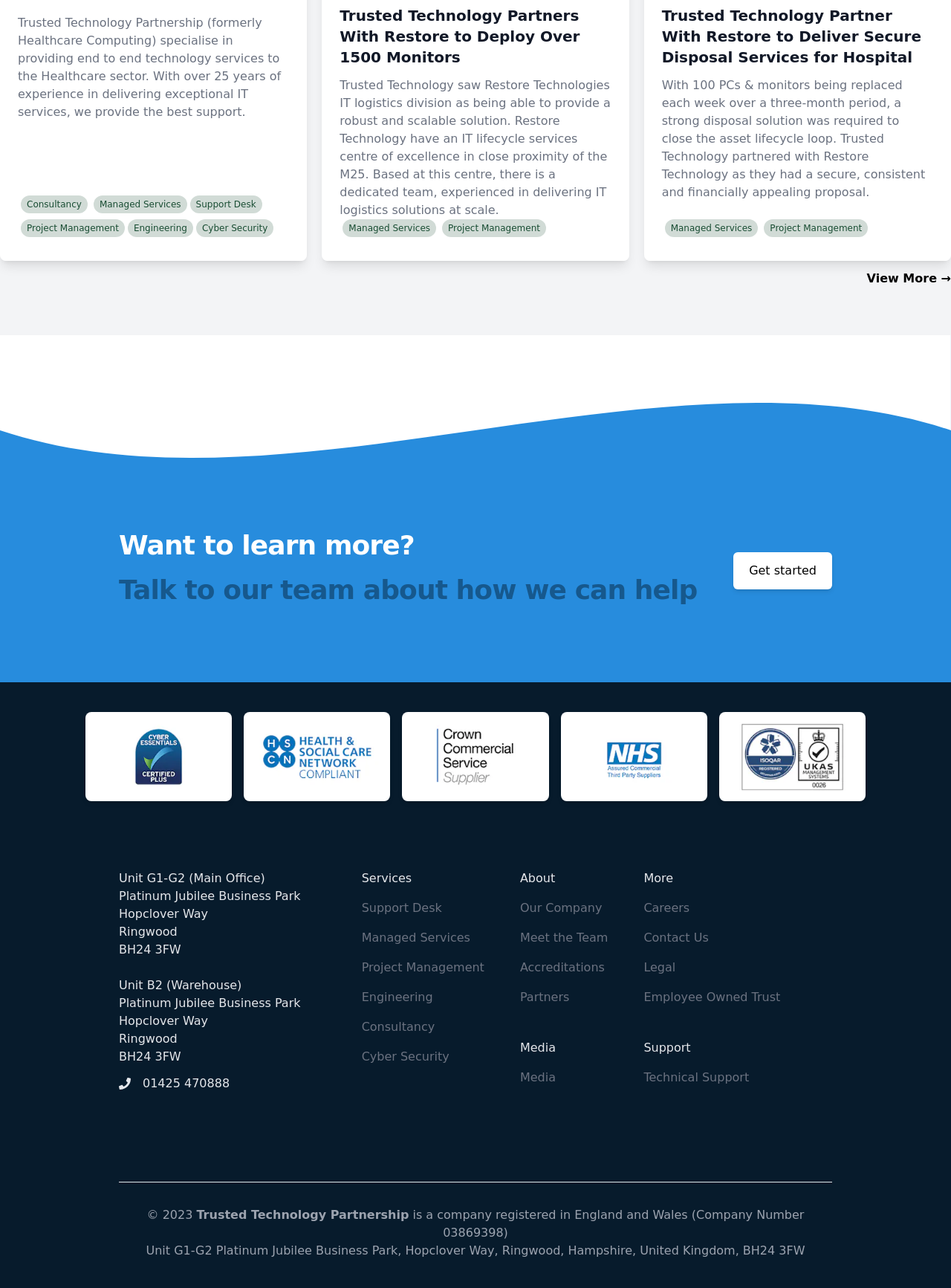Locate the bounding box for the described UI element: "Meet the Team". Ensure the coordinates are four float numbers between 0 and 1, formatted as [left, top, right, bottom].

[0.547, 0.722, 0.639, 0.733]